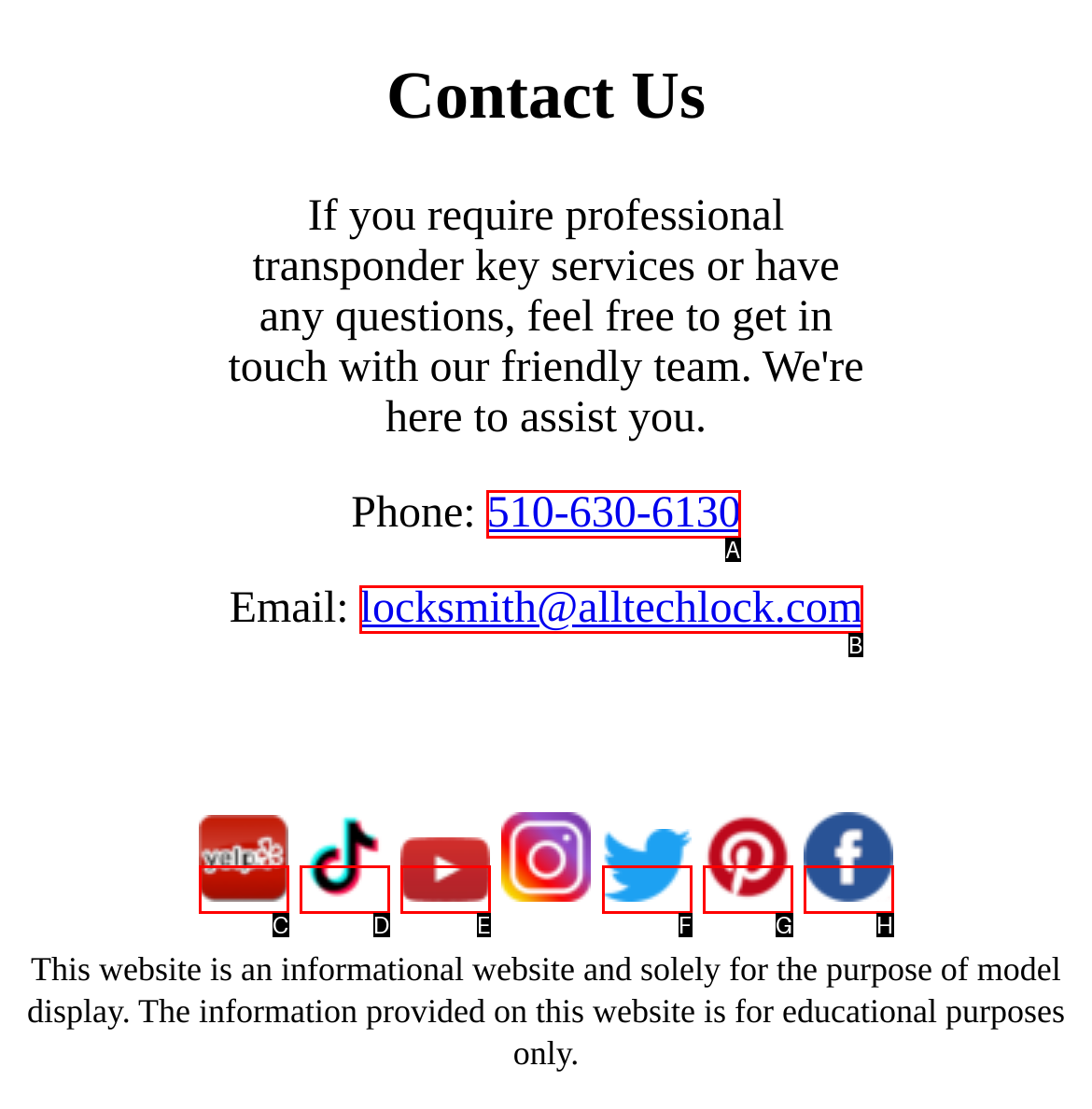Pick the HTML element that should be clicked to execute the task: Click the phone number
Respond with the letter corresponding to the correct choice.

A